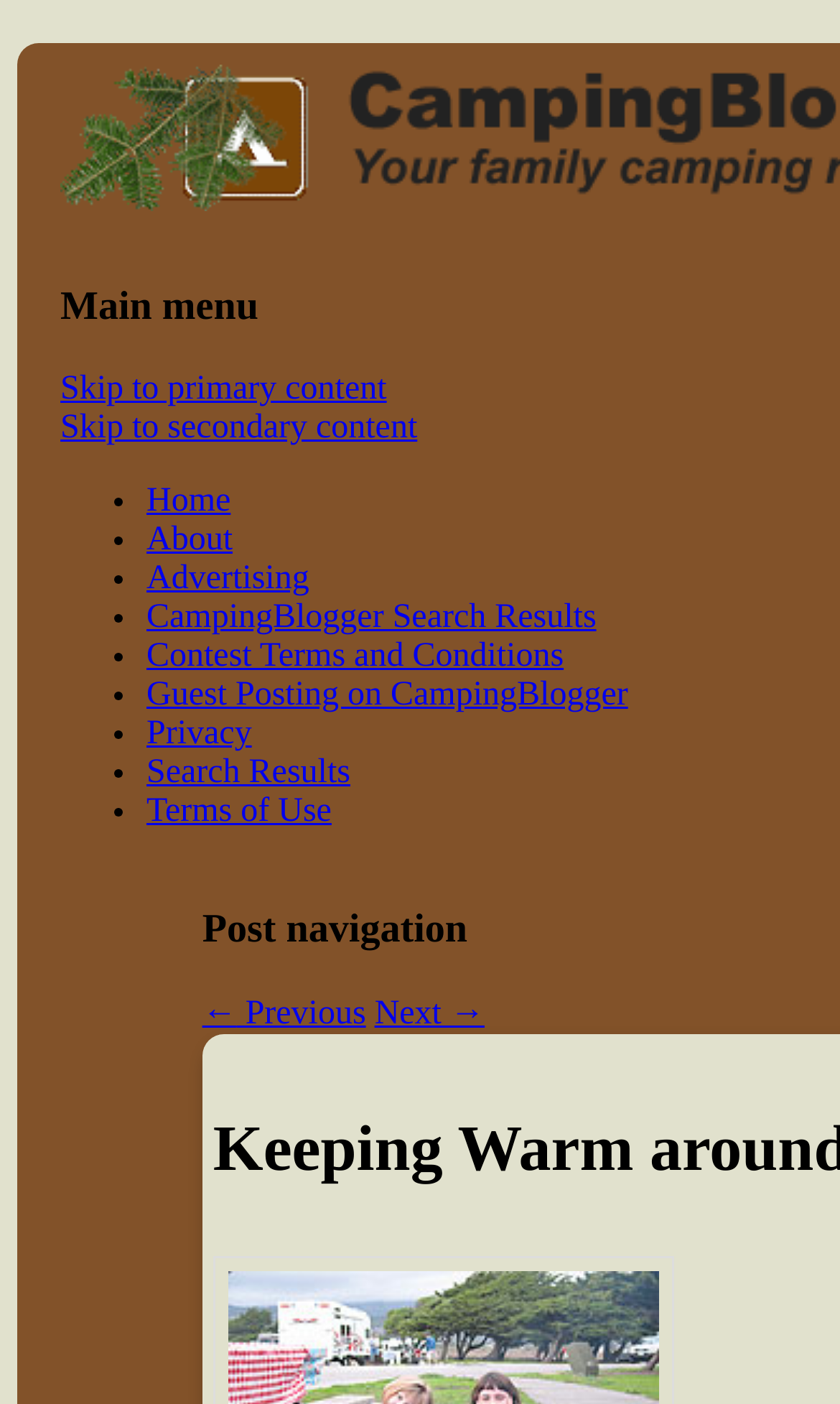Determine the bounding box coordinates of the area to click in order to meet this instruction: "go to home".

[0.174, 0.344, 0.275, 0.37]